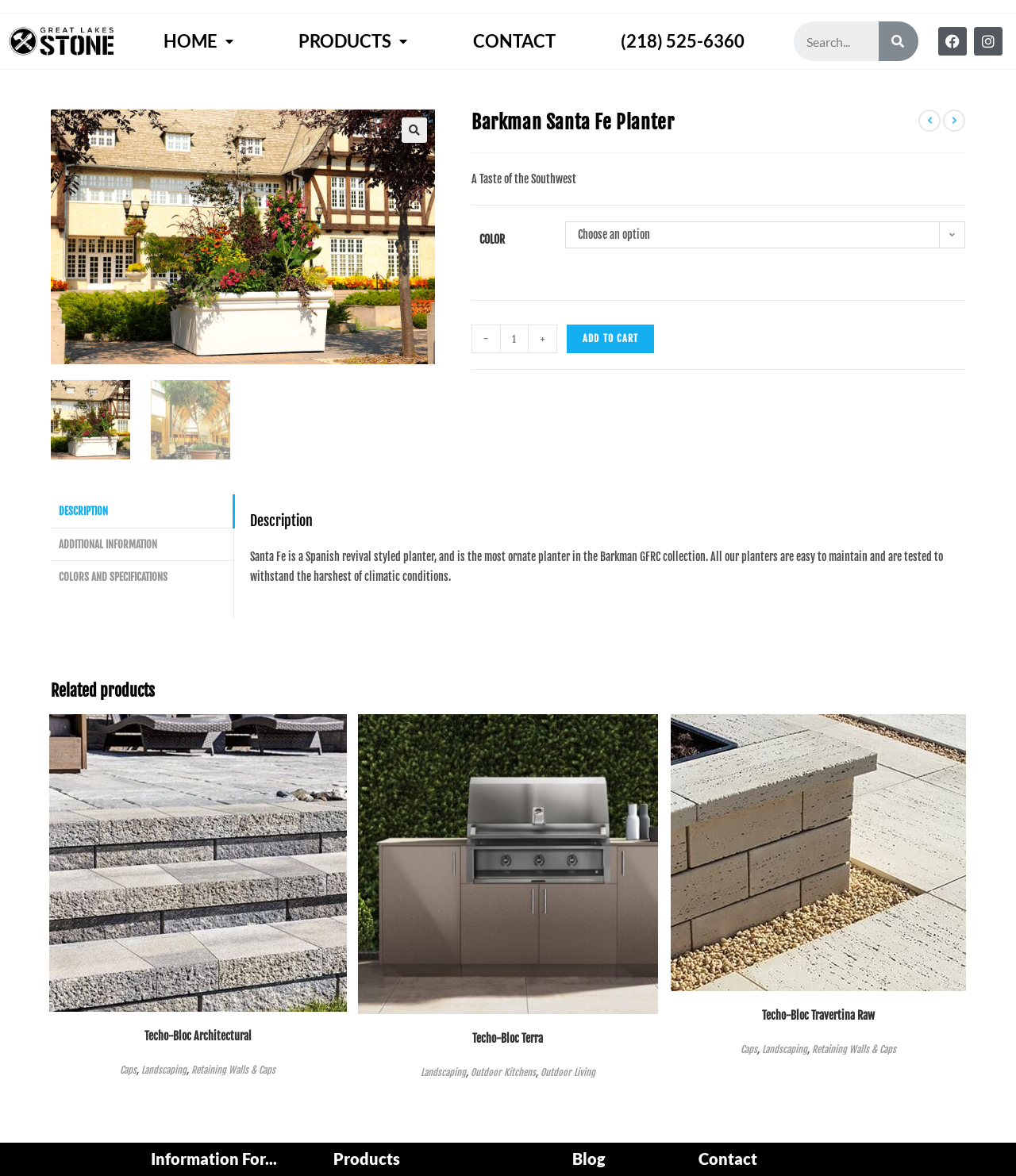Specify the bounding box coordinates of the area that needs to be clicked to achieve the following instruction: "Choose a color".

[0.557, 0.188, 0.95, 0.215]